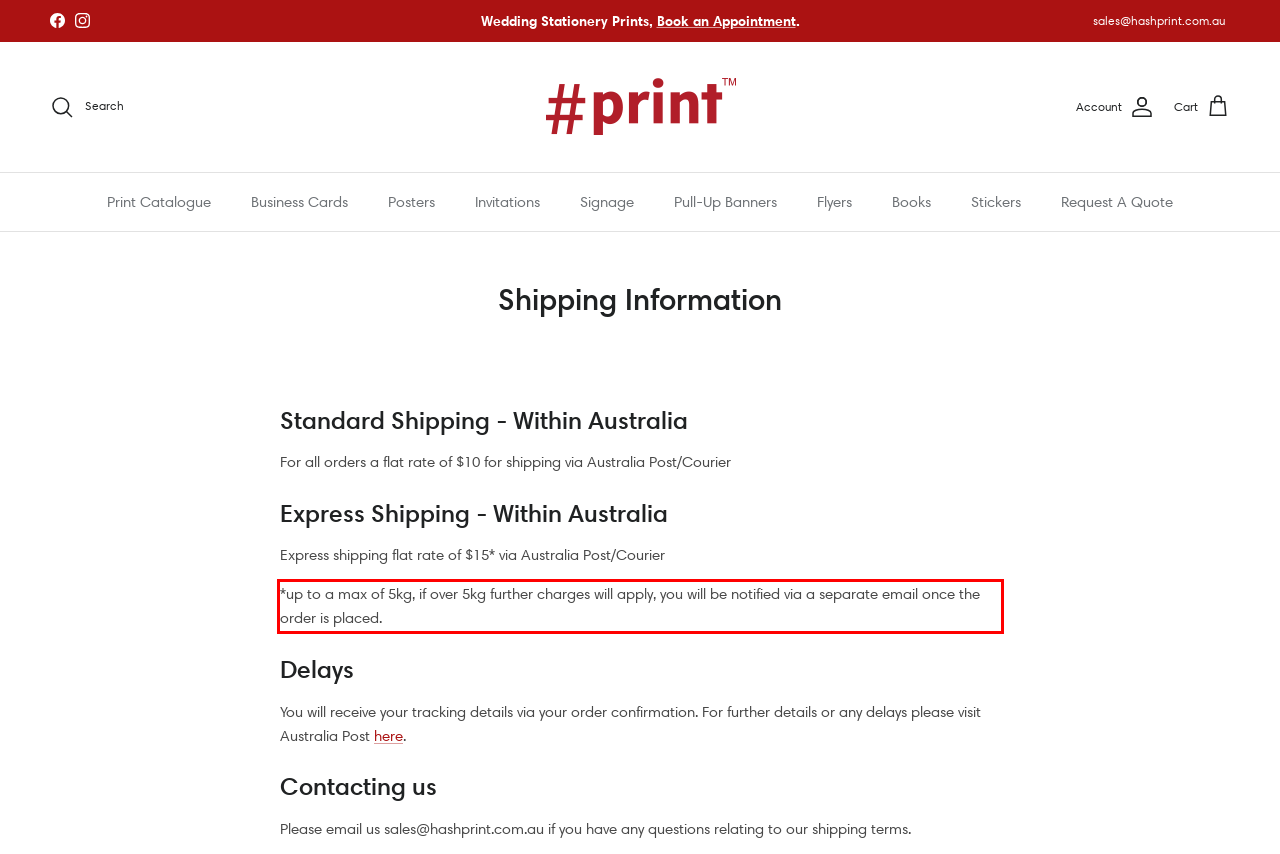You are presented with a screenshot containing a red rectangle. Extract the text found inside this red bounding box.

*up to a max of 5kg, if over 5kg further charges will apply, you will be notified via a separate email once the order is placed.